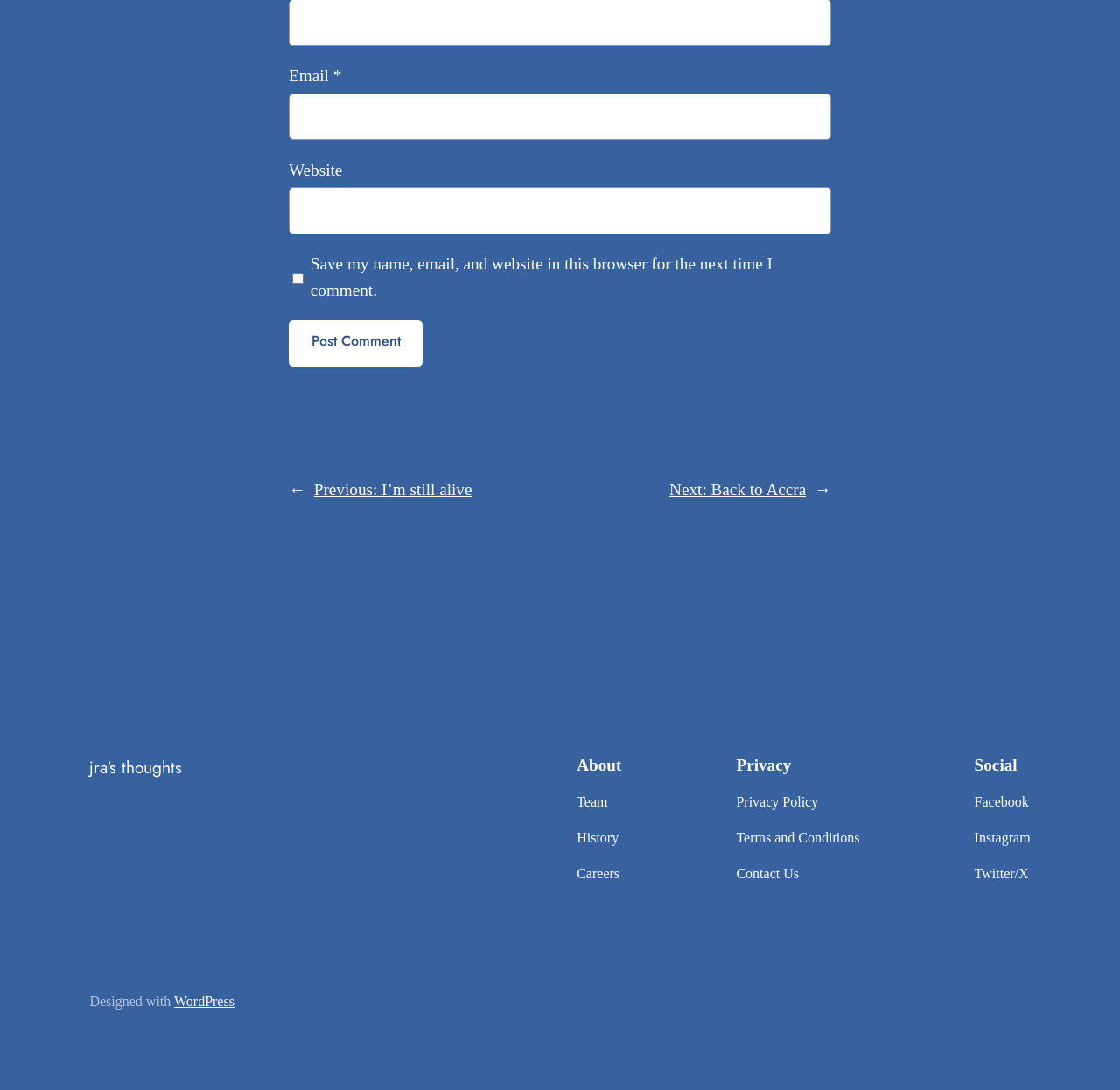What is the website built with?
Please respond to the question with a detailed and thorough explanation.

The footer of the webpage has a link labeled 'WordPress', suggesting that the website is built using the WordPress platform.